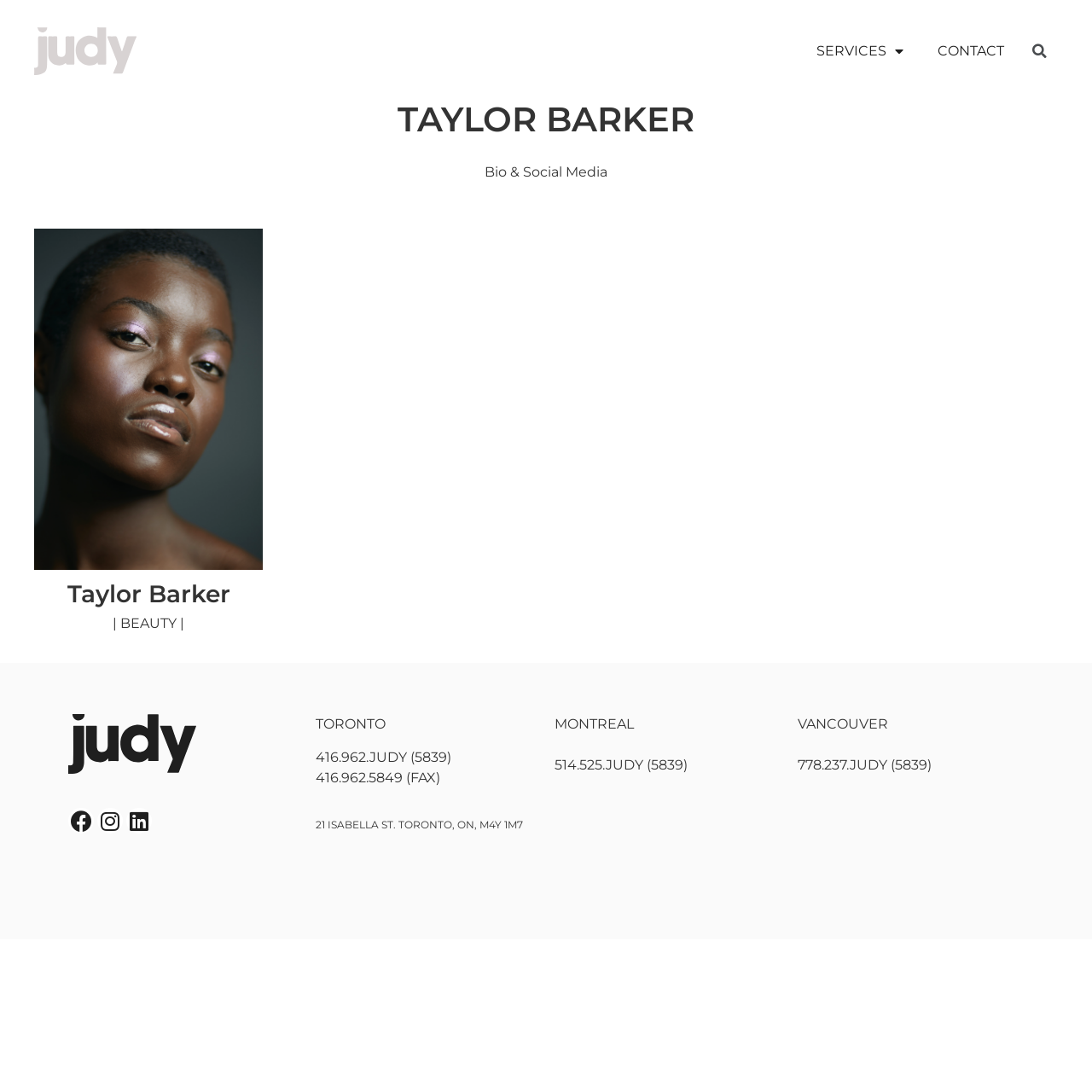Provide a thorough and detailed response to the question by examining the image: 
What are the social media platforms Taylor Barker is on?

I found three link elements with icons and text indicating that Taylor Barker has profiles on Facebook, Instagram, and Linkedin. These links are located near the 'Bio & Social Media' text, suggesting that they are related to Taylor Barker's social media presence.